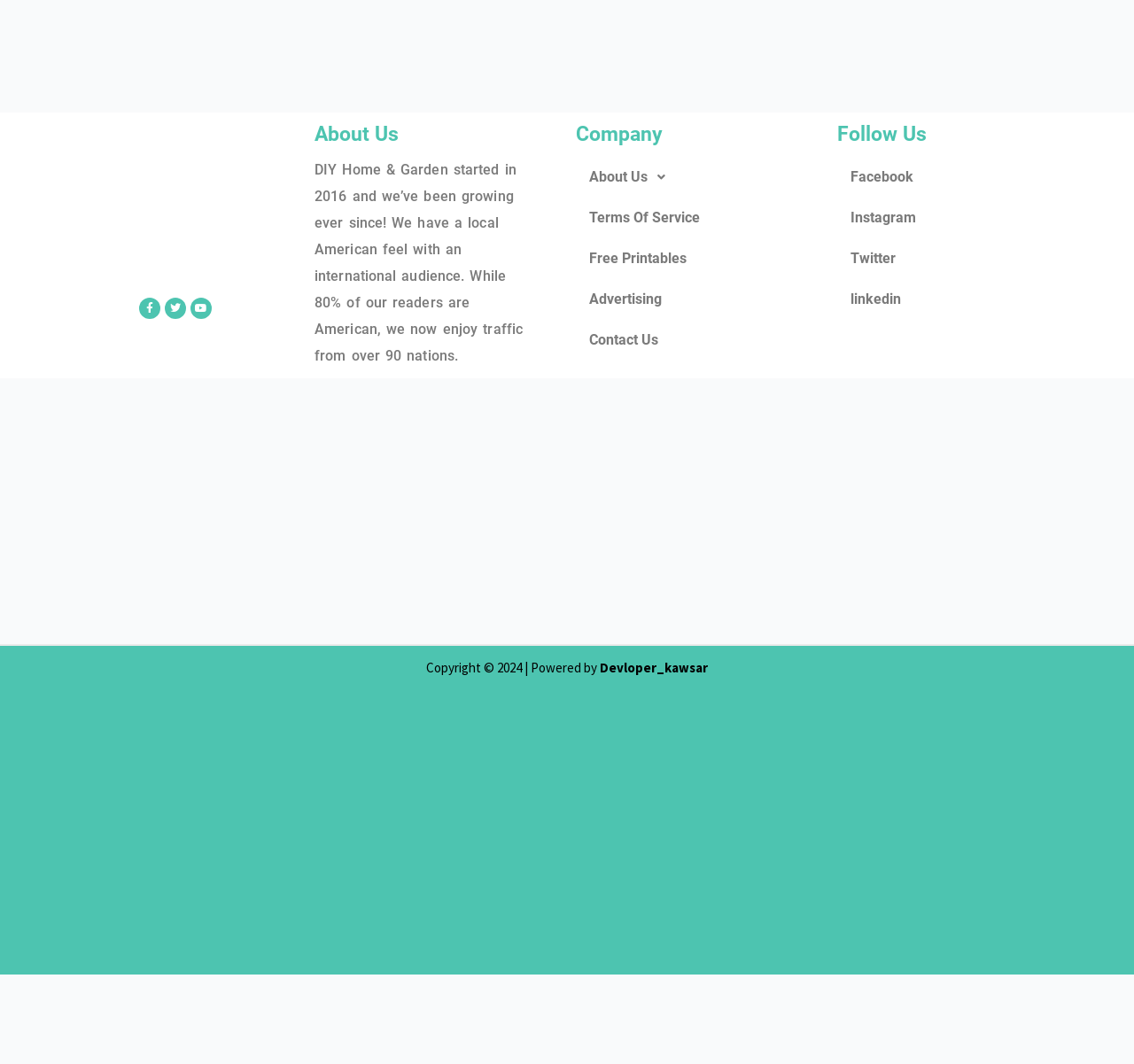Pinpoint the bounding box coordinates of the clickable element to carry out the following instruction: "Click on the 'CONTACT' link."

None